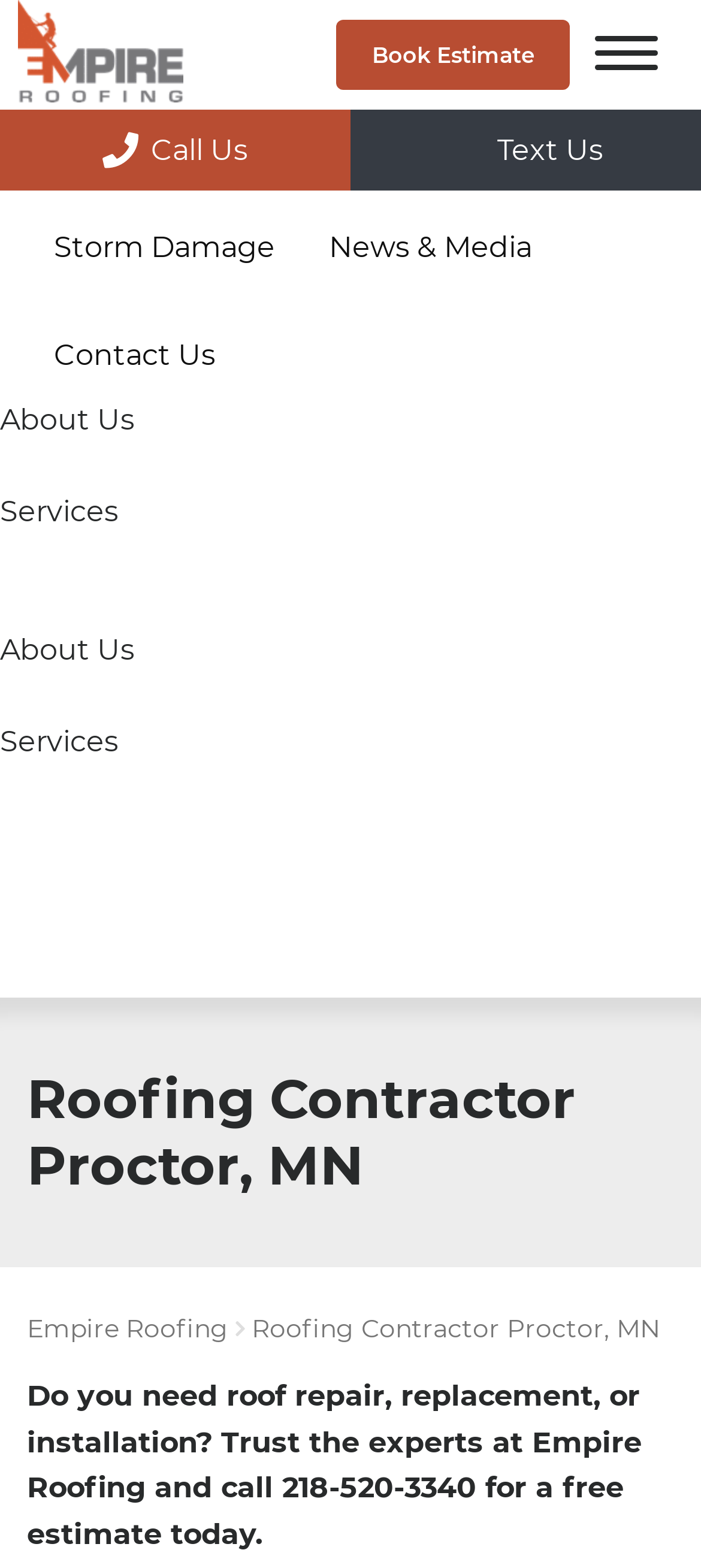Give the bounding box coordinates for this UI element: "News & Media". The coordinates should be four float numbers between 0 and 1, arranged as [left, top, right, bottom].

[0.469, 0.127, 0.759, 0.185]